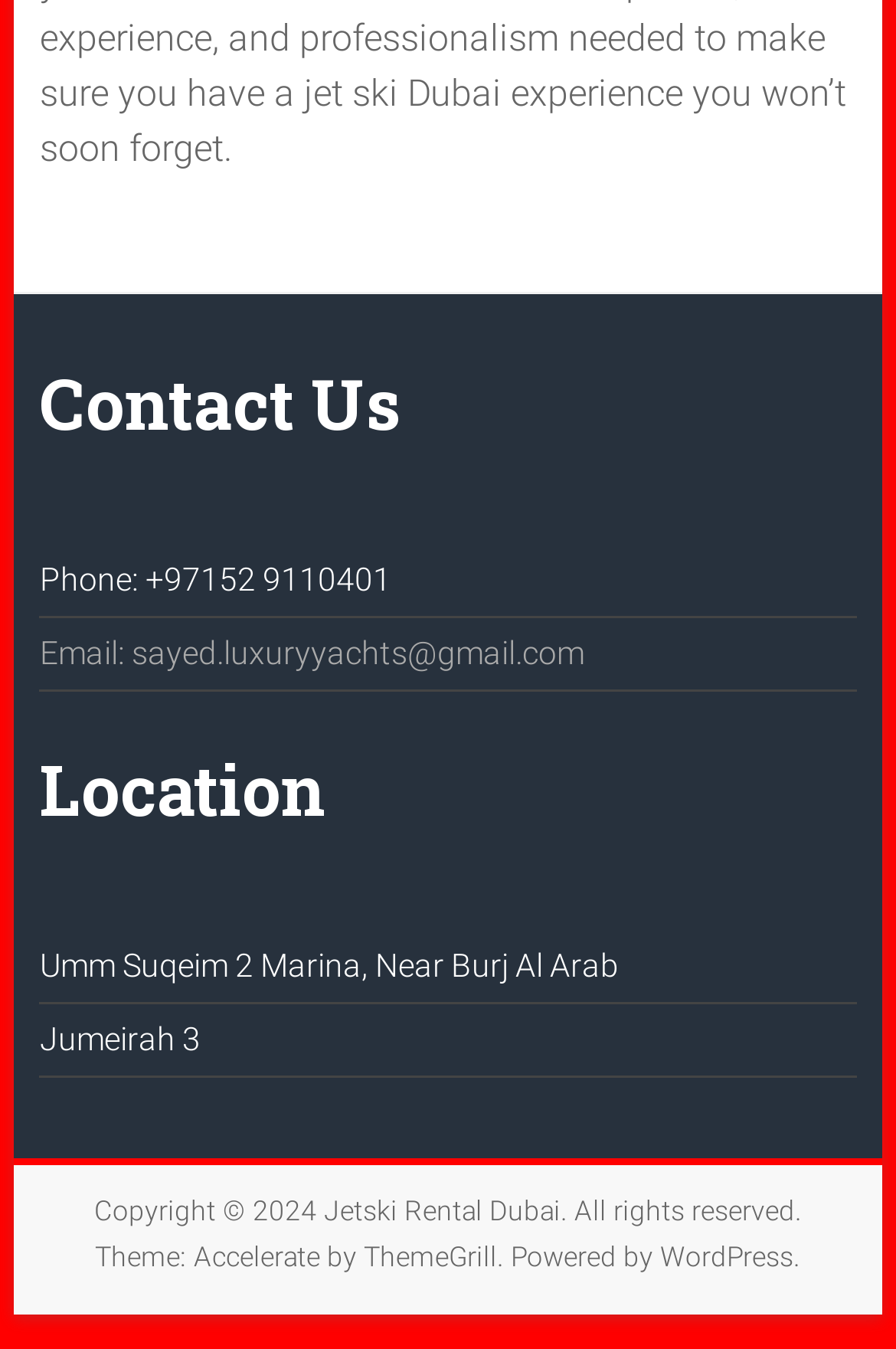Can you look at the image and give a comprehensive answer to the question:
What is the location of the marina?

The location of the marina can be found in the complementary section with the heading 'Location', where a link with the text 'Umm Suqeim 2 Marina, Near Burj Al Arab' is present.